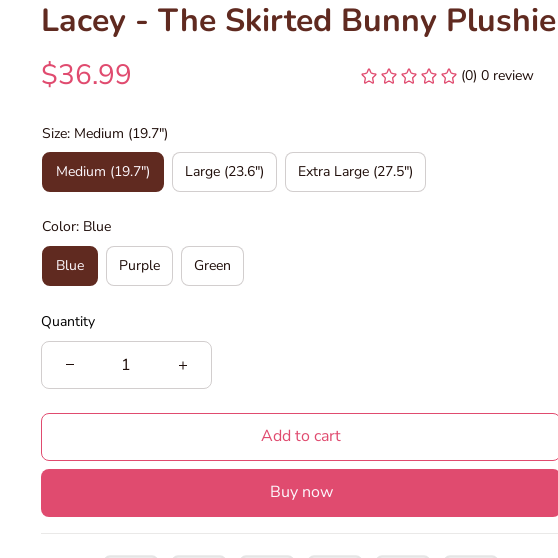Detail every visible element in the image extensively.

The image showcases "Lacey - The Skirted Bunny Plushie," a delightful plush toy available for $36.99. This charming bunny is offered in a medium size of 19.7 inches, with options for larger sizes (23.6 inches and 27.5 inches). Customers can choose between three vibrant colors: Blue, Purple, or Green. The interface allows users to select their desired size and color, as well as adjust the quantity before proceeding with purchasing options, including "Add to Cart" and "Buy Now." Currently, the product has no reviews, making it a fresh addition for those seeking a cute and cuddly companion.